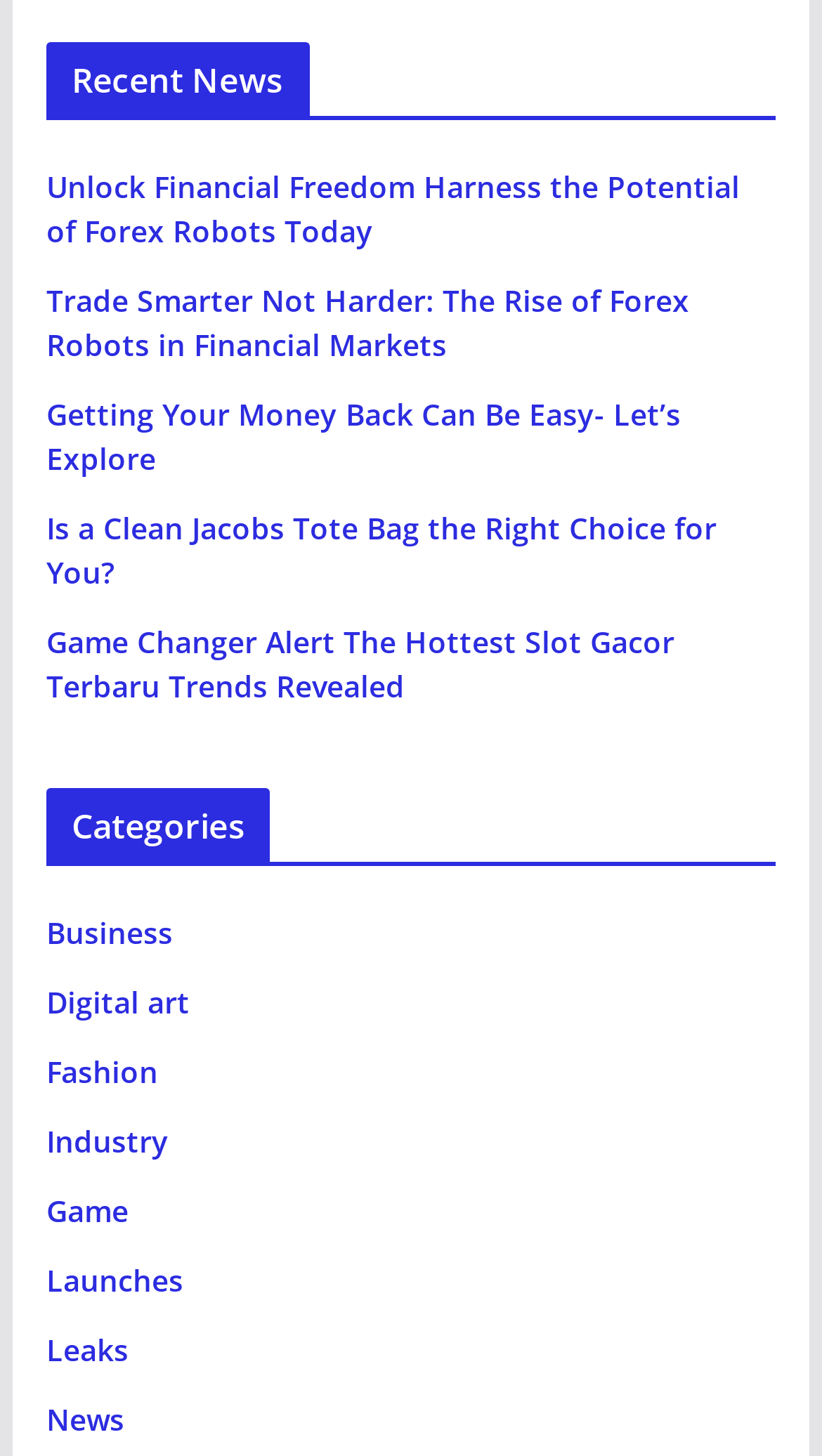Answer the question below using just one word or a short phrase: 
How many news articles are displayed?

5